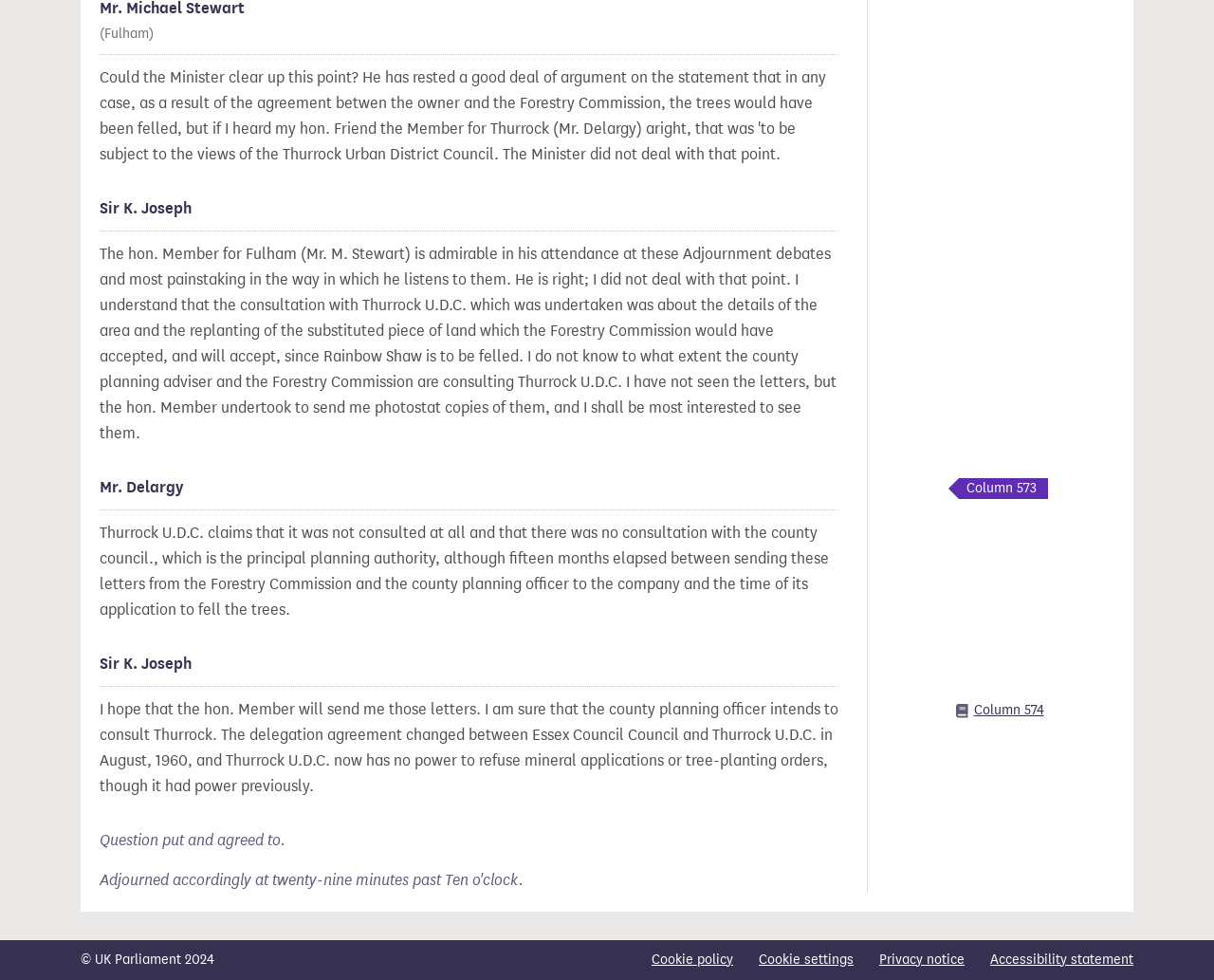Provide the bounding box coordinates for the area that should be clicked to complete the instruction: "Share this specific contribution".

[0.648, 0.488, 0.691, 0.51]